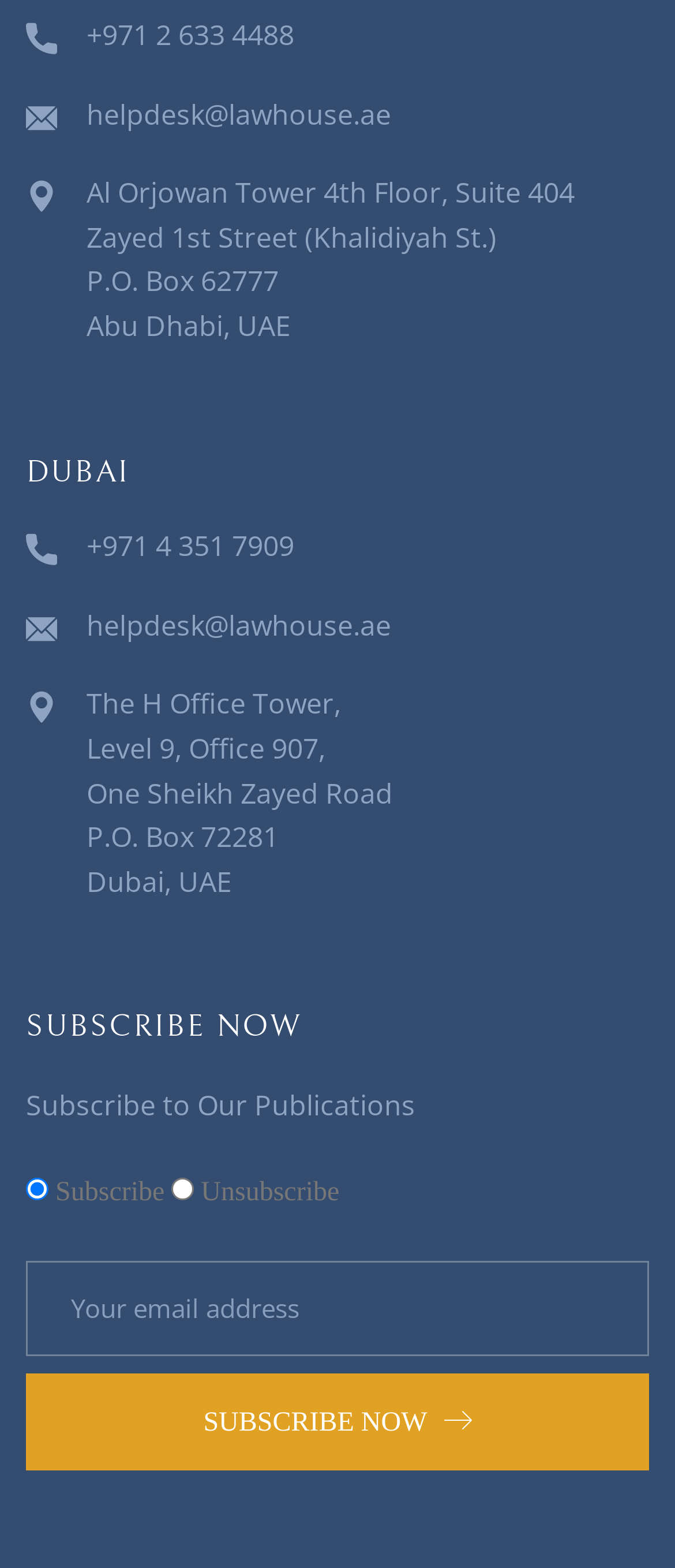Answer the following query concisely with a single word or phrase:
What is the city where the Abu Dhabi office is located?

Abu Dhabi